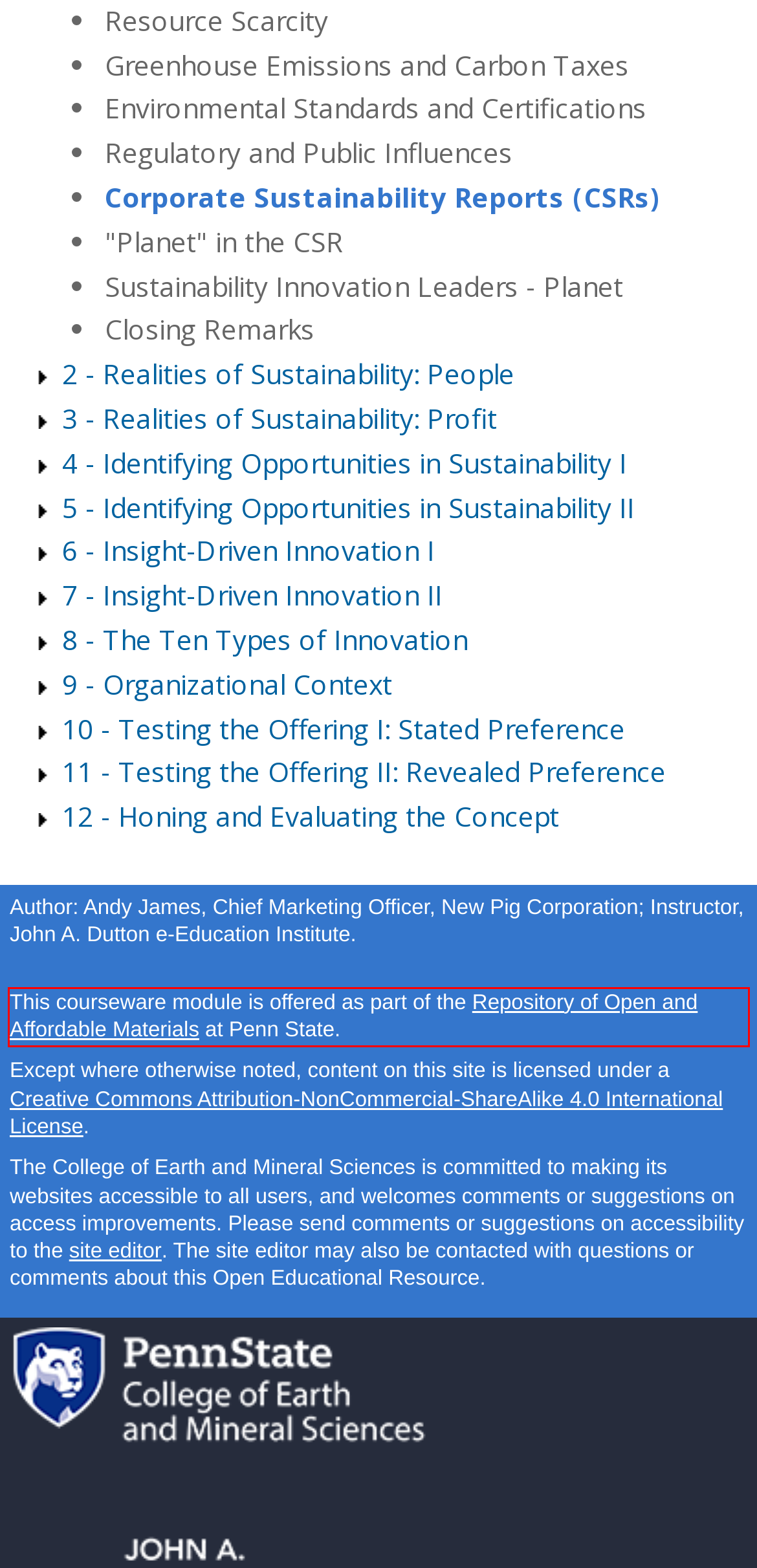Given a screenshot of a webpage, locate the red bounding box and extract the text it encloses.

This courseware module is offered as part of the Repository of Open and Affordable Materials (link is external) at Penn State.